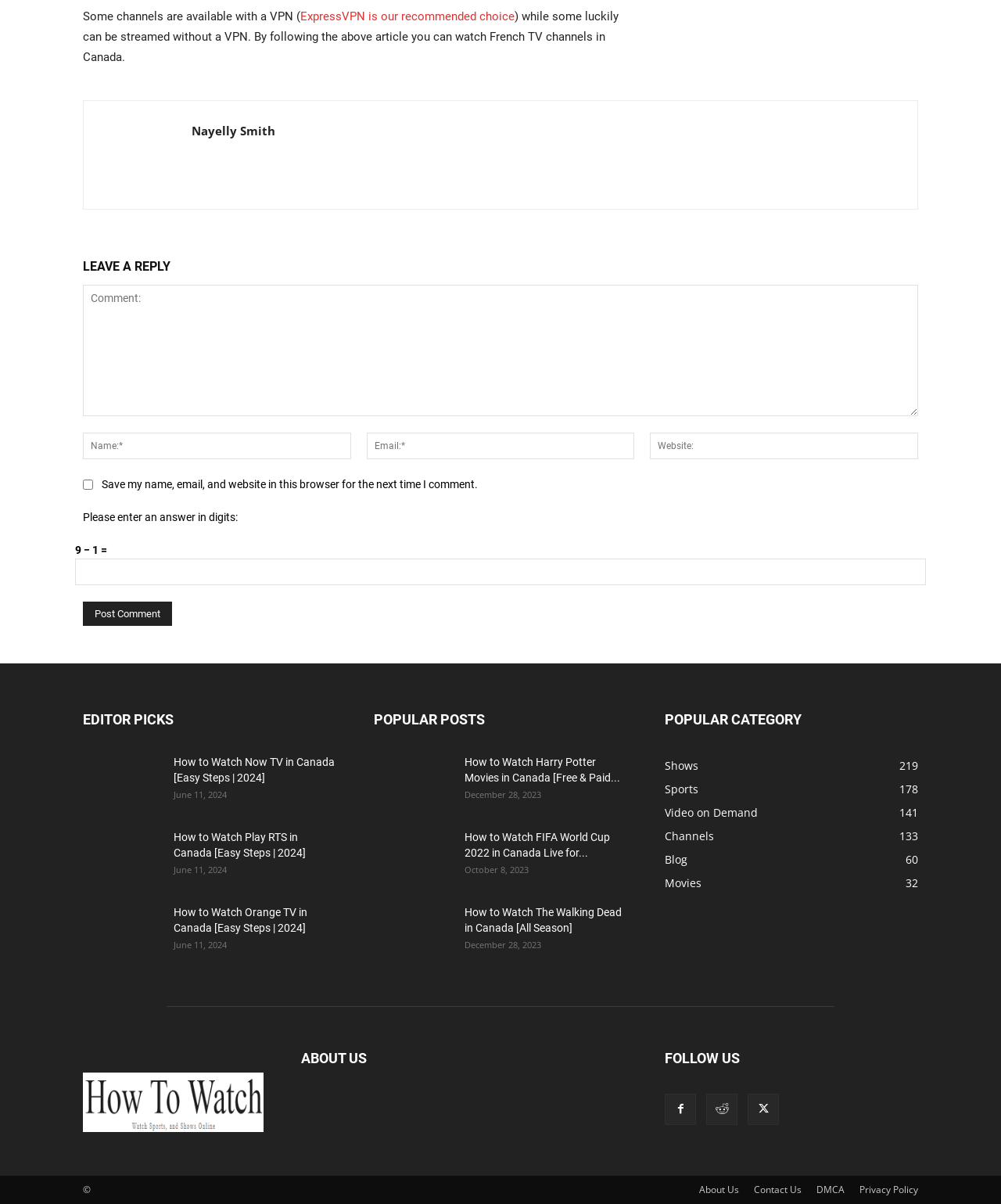How many instrumental pieces has the author composed?
Using the image as a reference, give a one-word or short phrase answer.

over 6000